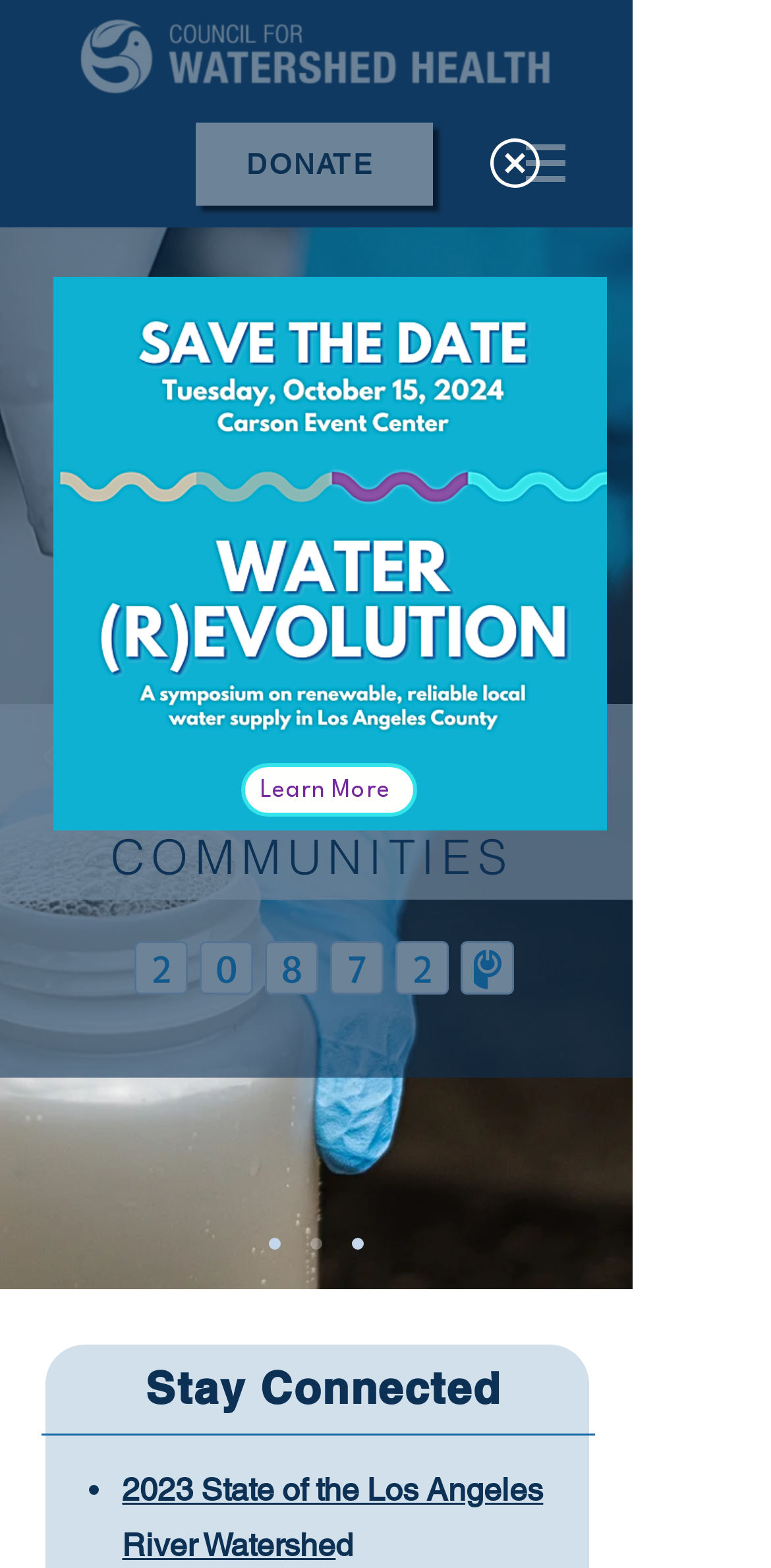How many slides are available in the slideshow?
Using the details shown in the screenshot, provide a comprehensive answer to the question.

The number of slides can be determined by counting the links in the 'Slides' navigation menu, which are labeled 'Slide 1', 'Slide 2', and 'Slide 3'.